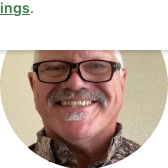Convey all the details present in the image.

The image features a smiling man with glasses and a light mustache, captured in a circular frame, suggesting a friendly and approachable demeanor. He appears to be wearing a patterned shirt that hints at a casual yet professional style. This image serves as an avatar linked to his profile, likely in a professional context such as a counseling or therapy service. The context surrounding this image indicates that it is part of a team dedicated to helping people, emphasizing a supportive and caring approach.